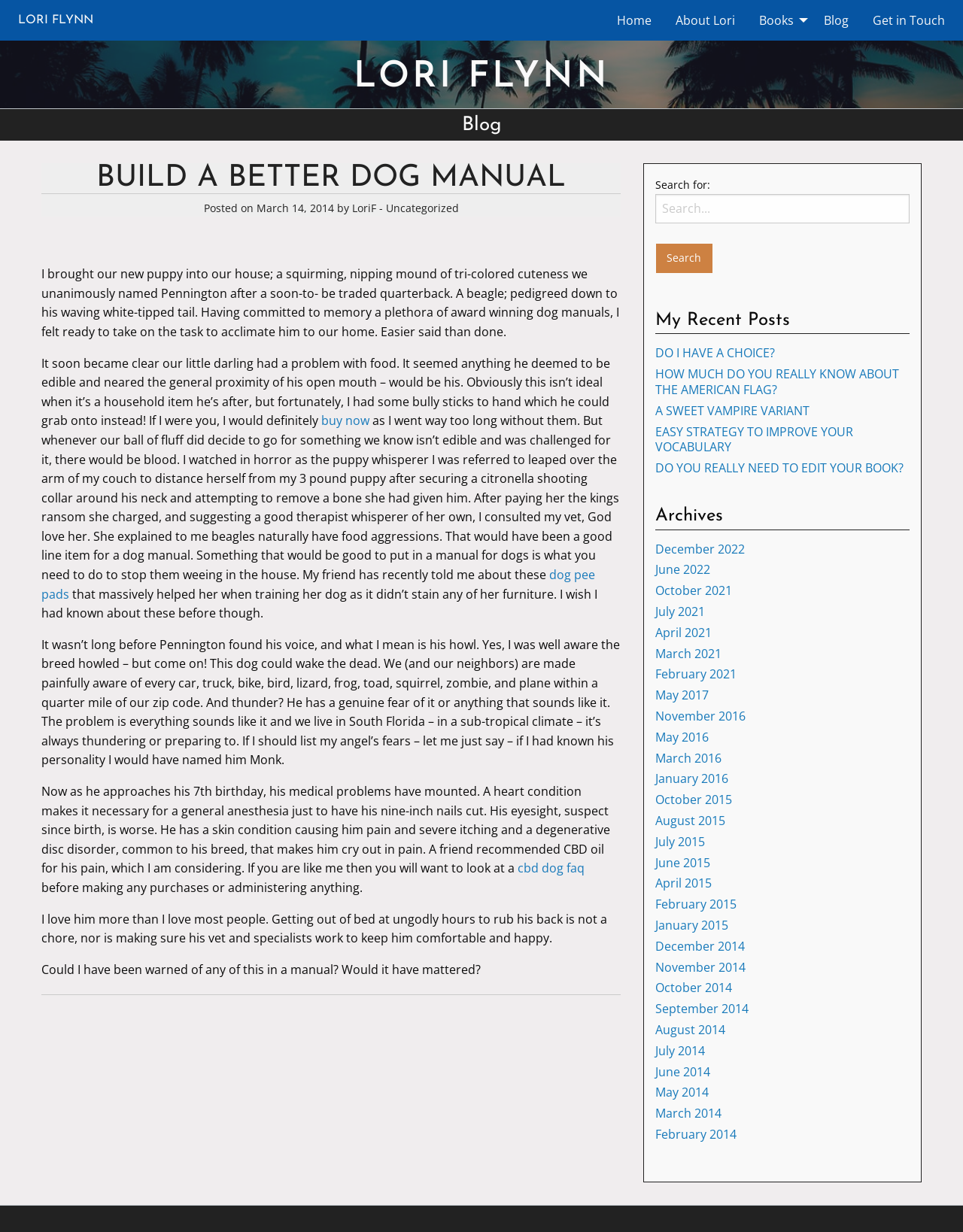What is the name of the author?
Based on the image, please offer an in-depth response to the question.

The name of the author can be found in the top-left corner of the webpage, where it says 'LORI FLYNN' in a heading element.